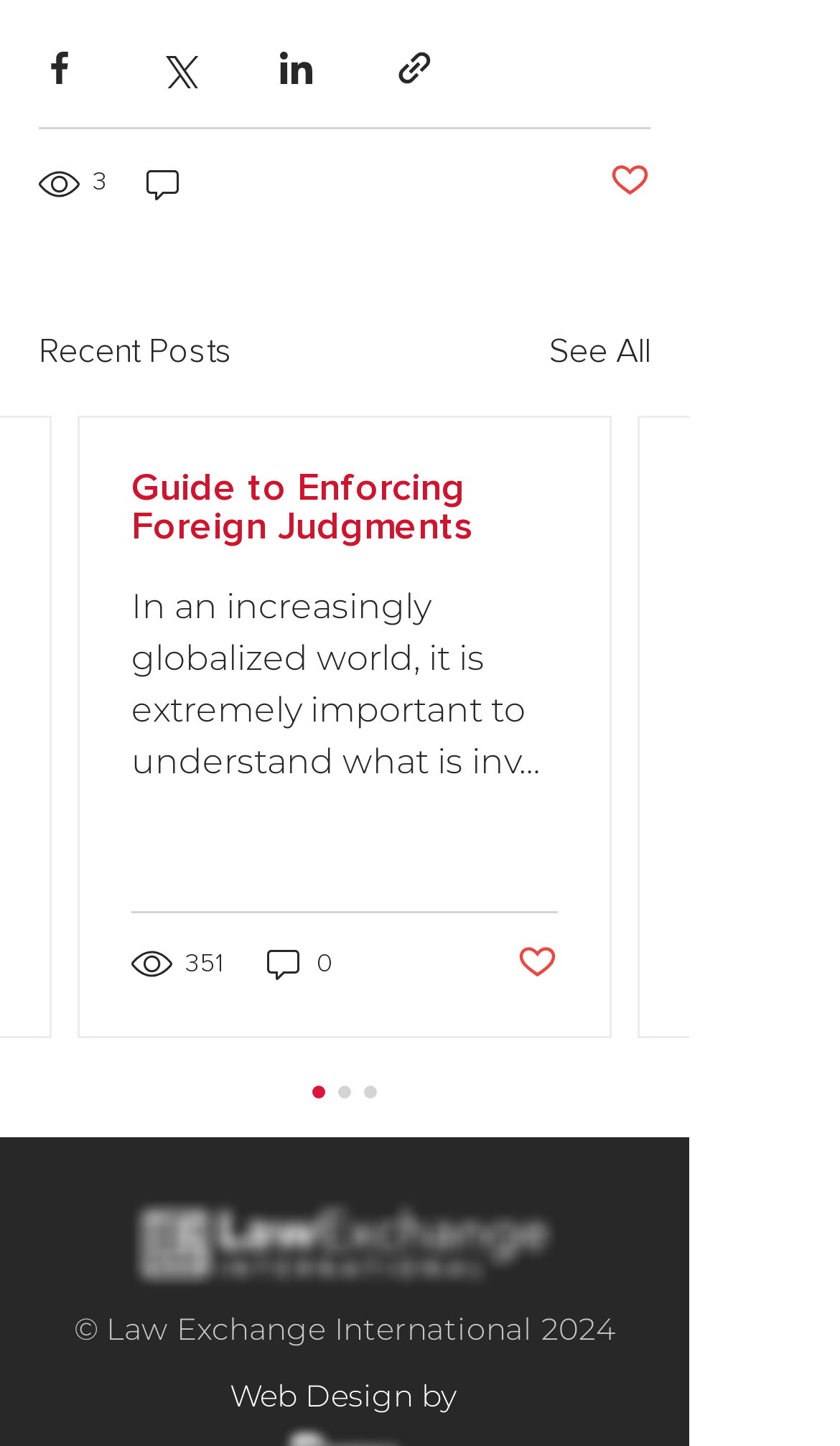Provide a short, one-word or phrase answer to the question below:
What is the name of the website?

LawExchange International